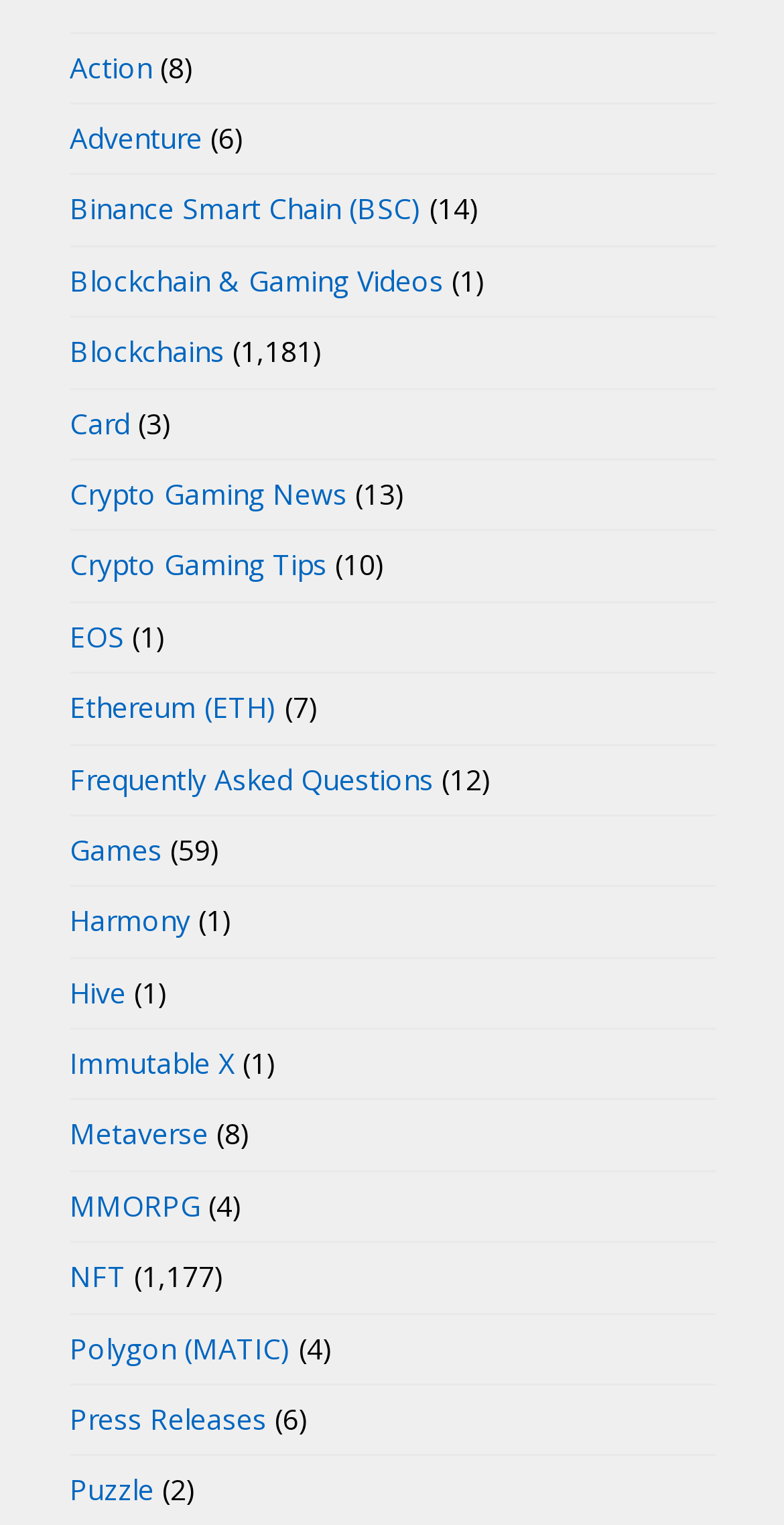Provide your answer in a single word or phrase: 
What is the category with the most items?

Blockchains